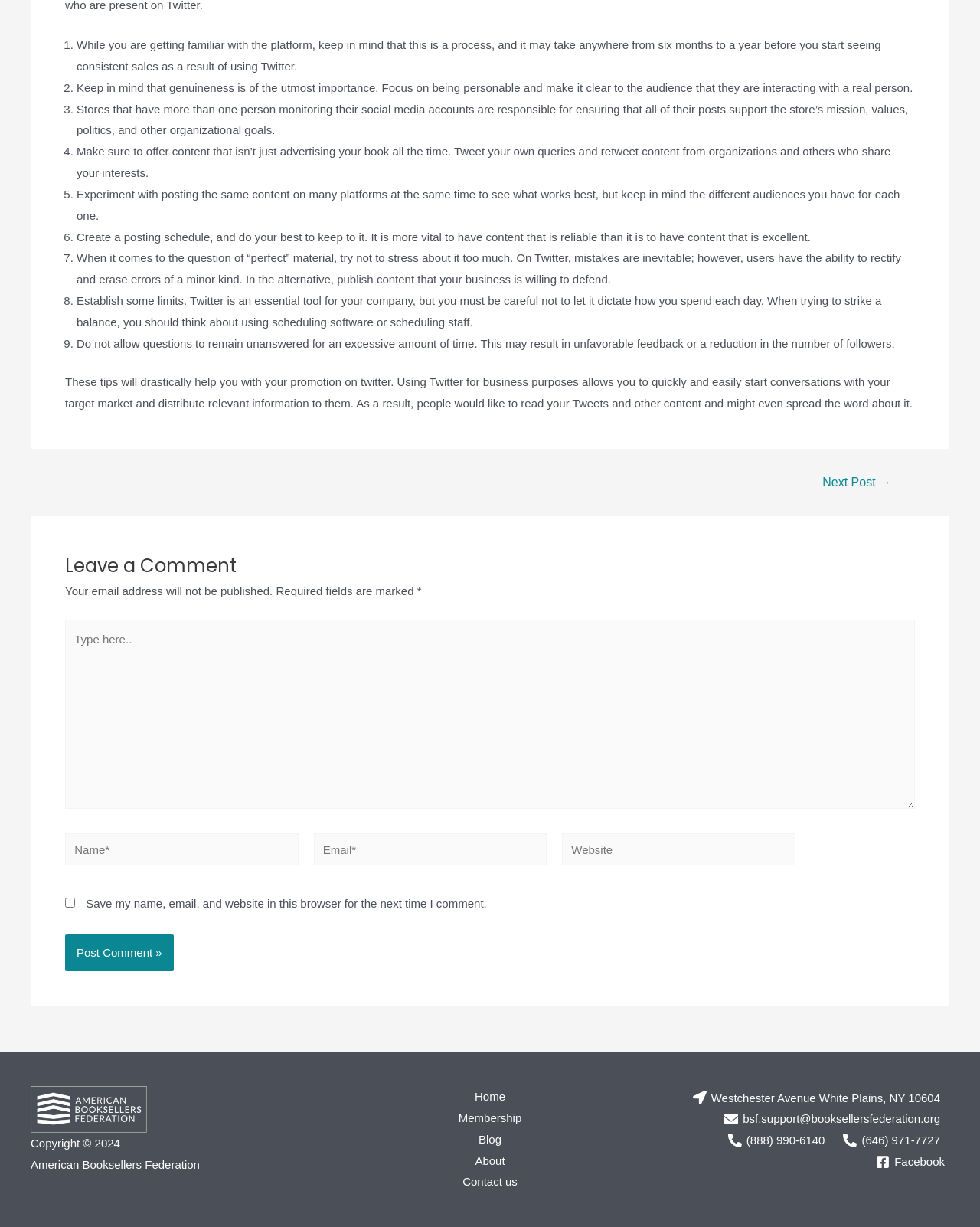How often should you post on Twitter? Observe the screenshot and provide a one-word or short phrase answer.

Create a posting schedule